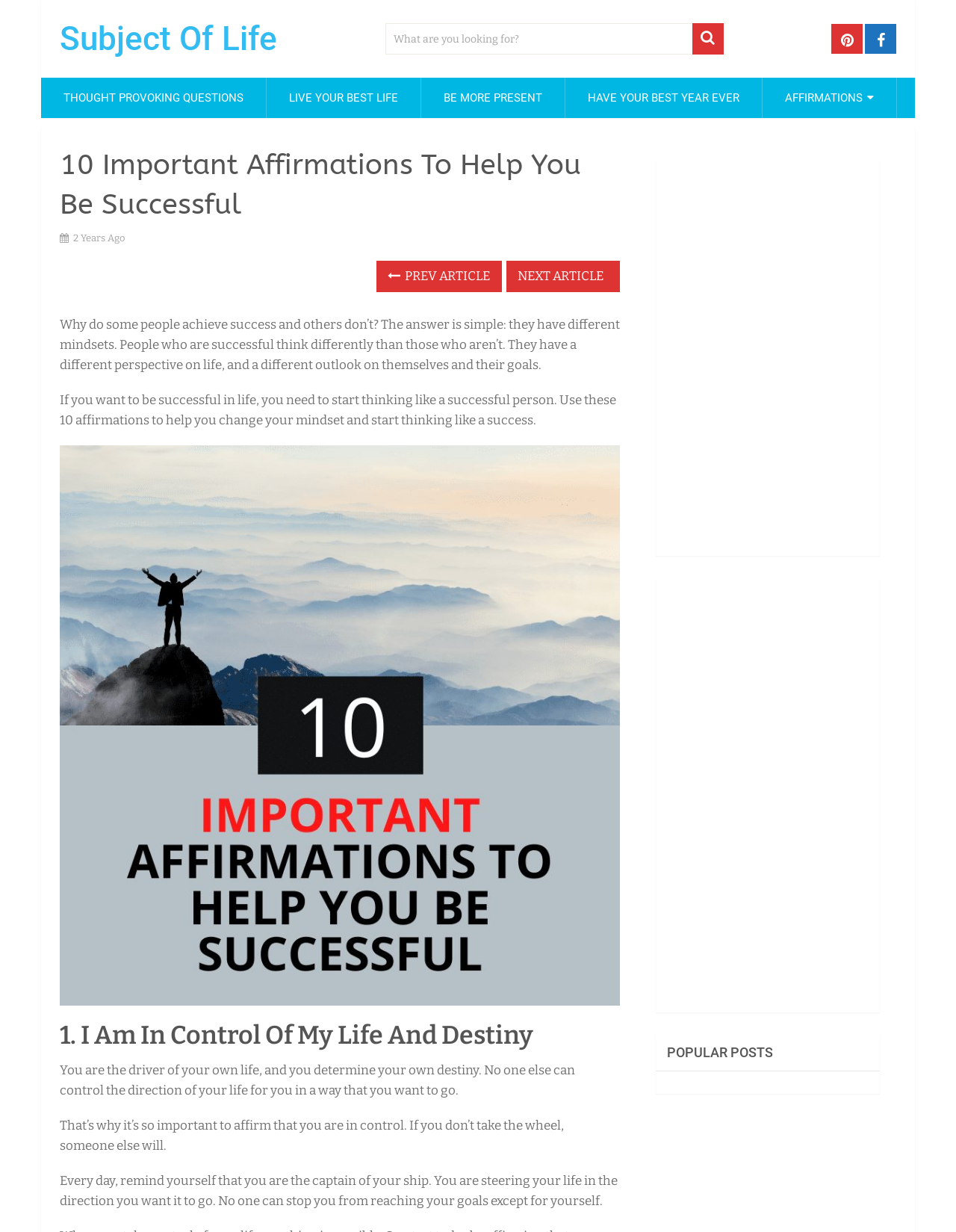Please find the bounding box coordinates for the clickable element needed to perform this instruction: "Search for something".

[0.403, 0.019, 0.757, 0.044]